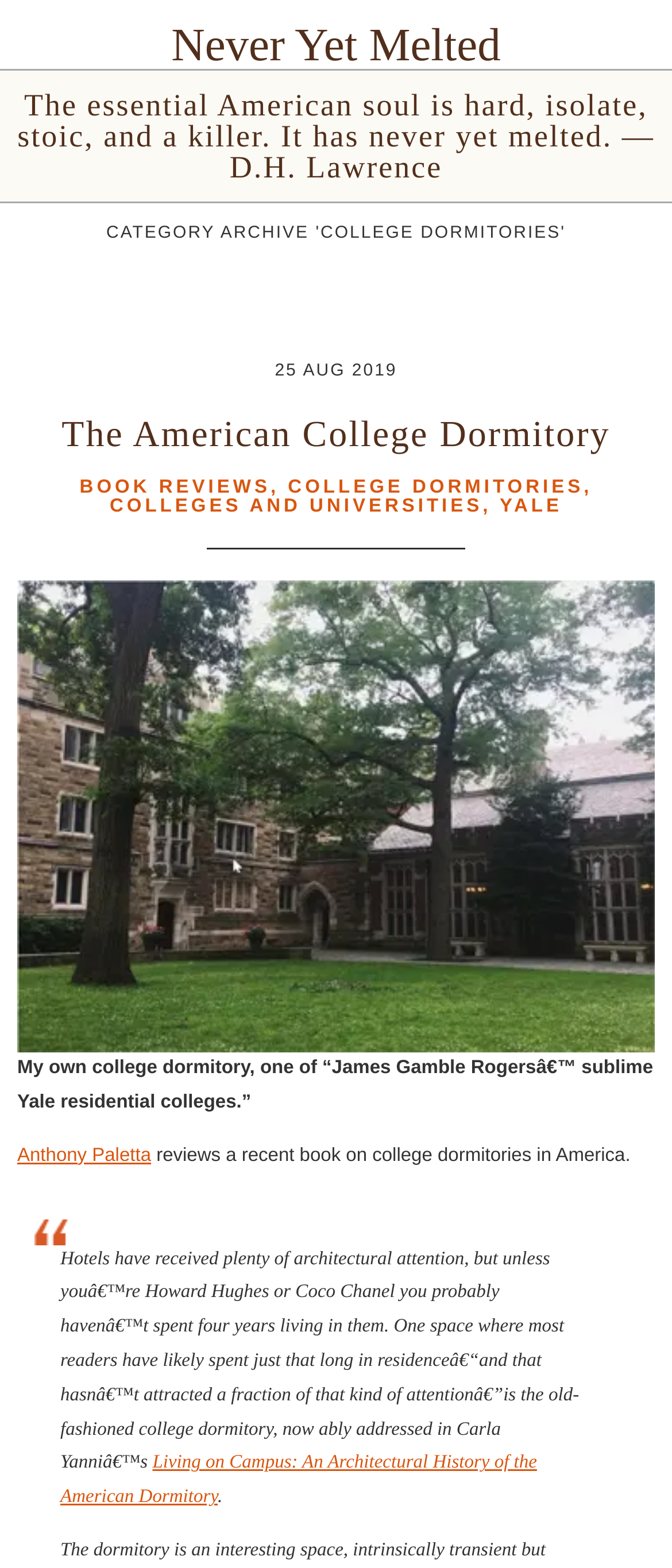Find and generate the main title of the webpage.

The American College Dormitory